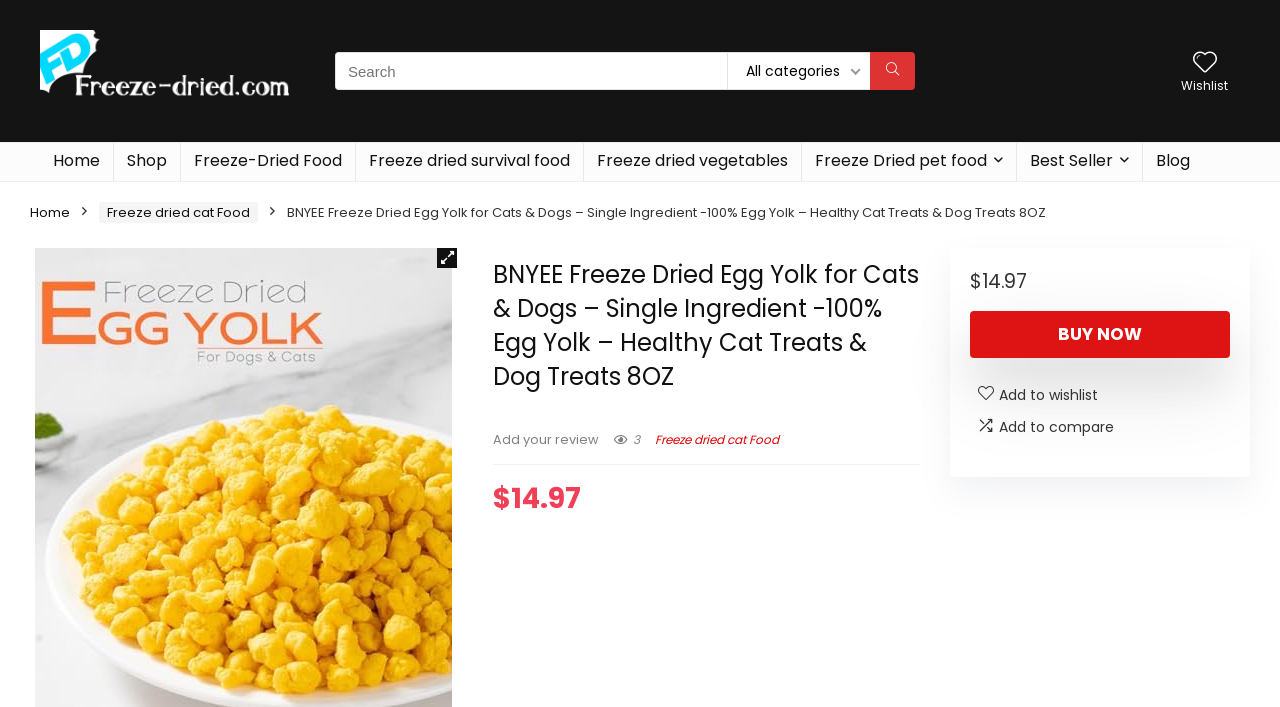Please find the bounding box for the UI component described as follows: "Freeze dried vegetables".

[0.456, 0.203, 0.626, 0.257]